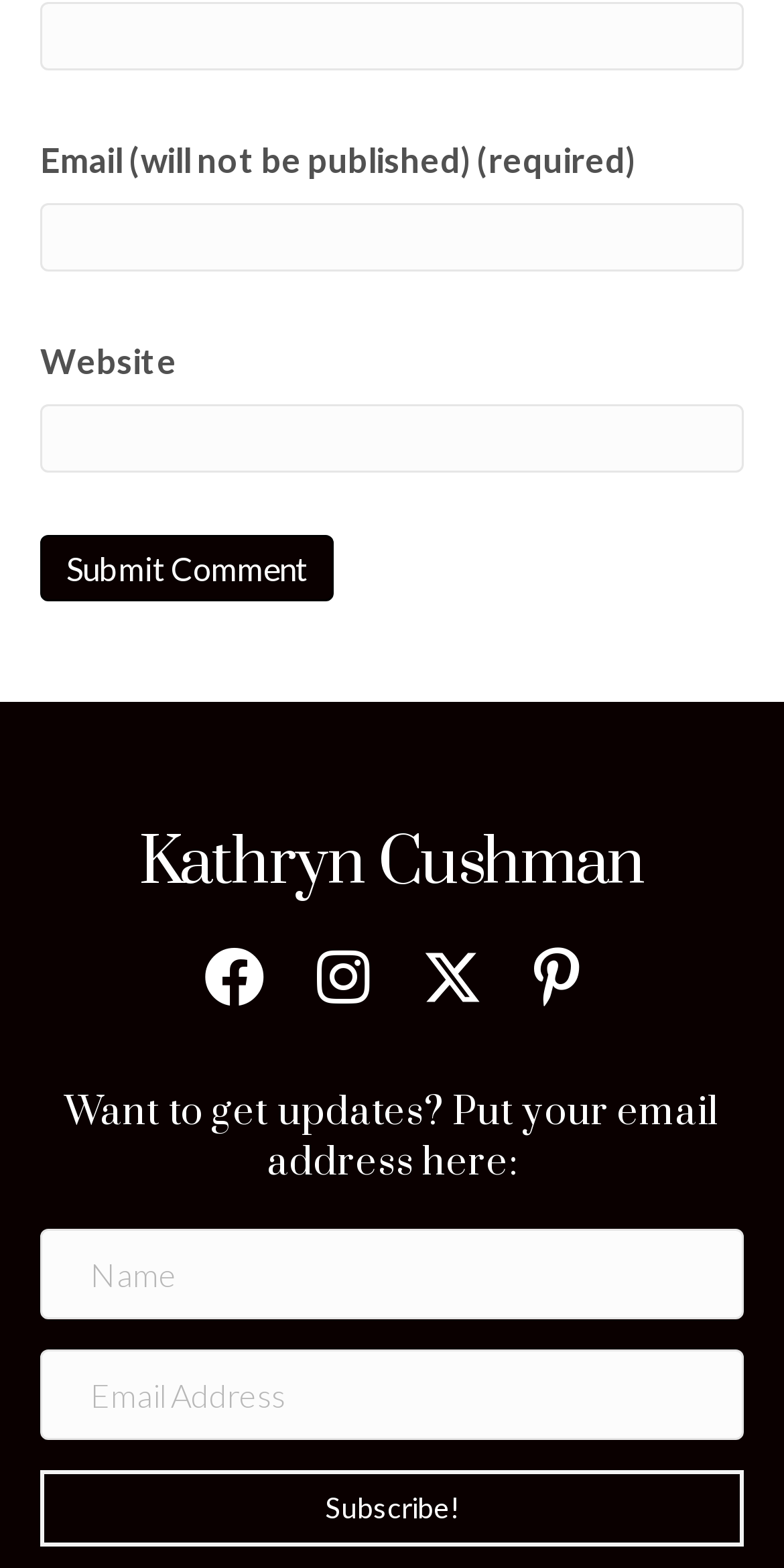What is the purpose of the textbox at the bottom?
Provide a detailed answer to the question, using the image to inform your response.

The textbox at the bottom of the webpage is used to input an email address to subscribe to updates. This is indicated by the heading 'Want to get updates? Put your email address here:' above the textbox.